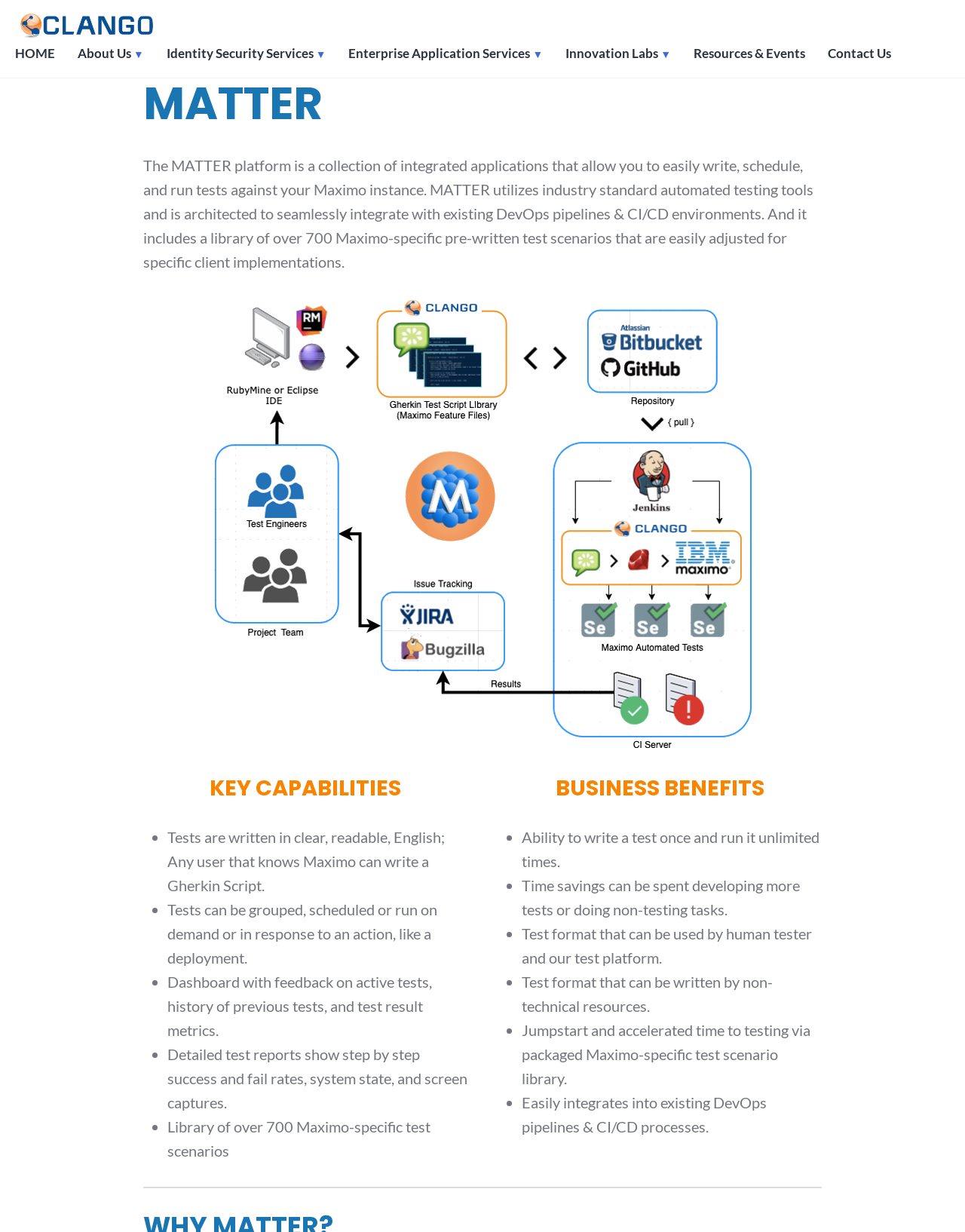Locate the coordinates of the bounding box for the clickable region that fulfills this instruction: "Click the 'Resources & Events' link".

[0.719, 0.037, 0.834, 0.054]